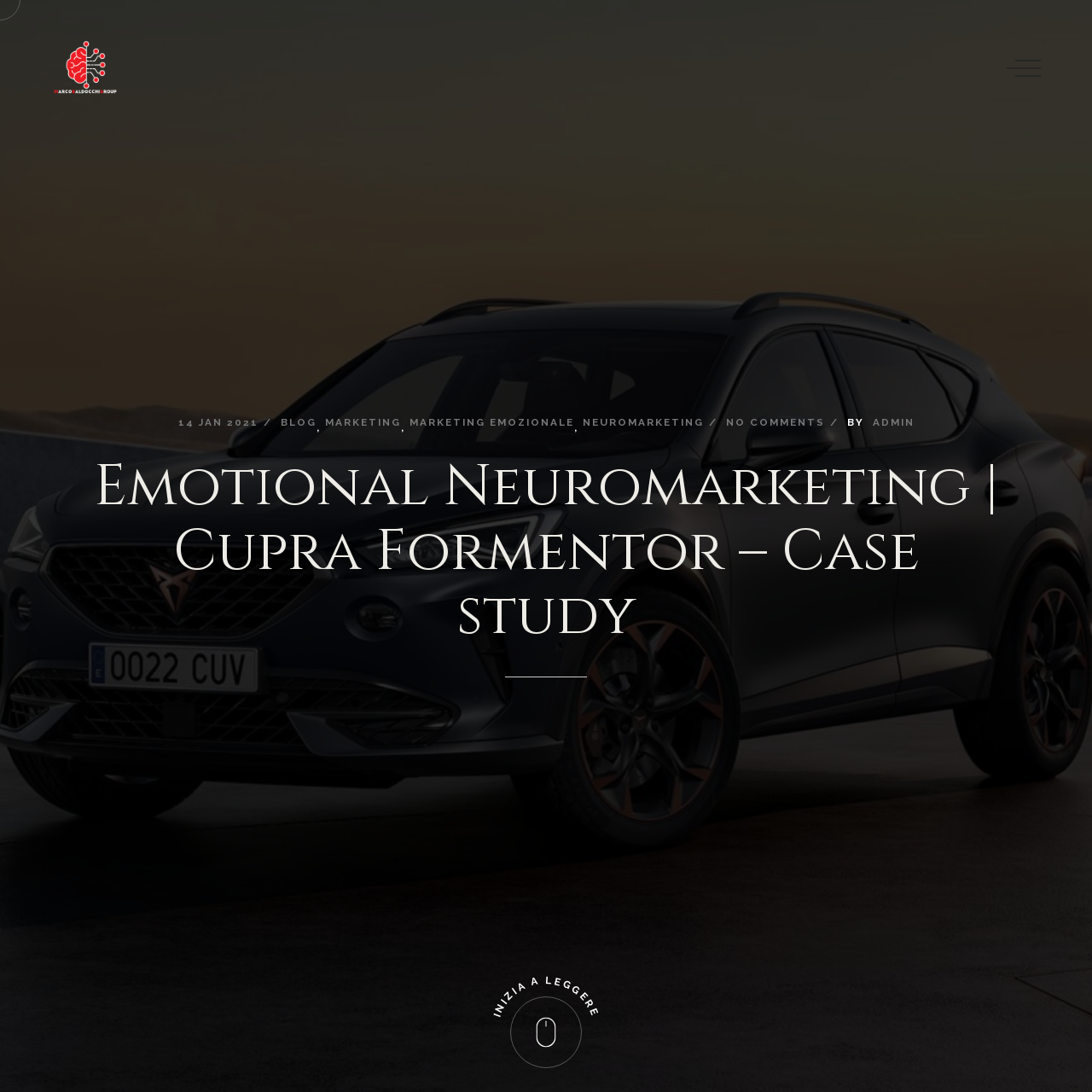Identify and provide the title of the webpage.

Emotional Neuromarketing |
Cupra Formentor – Case
study